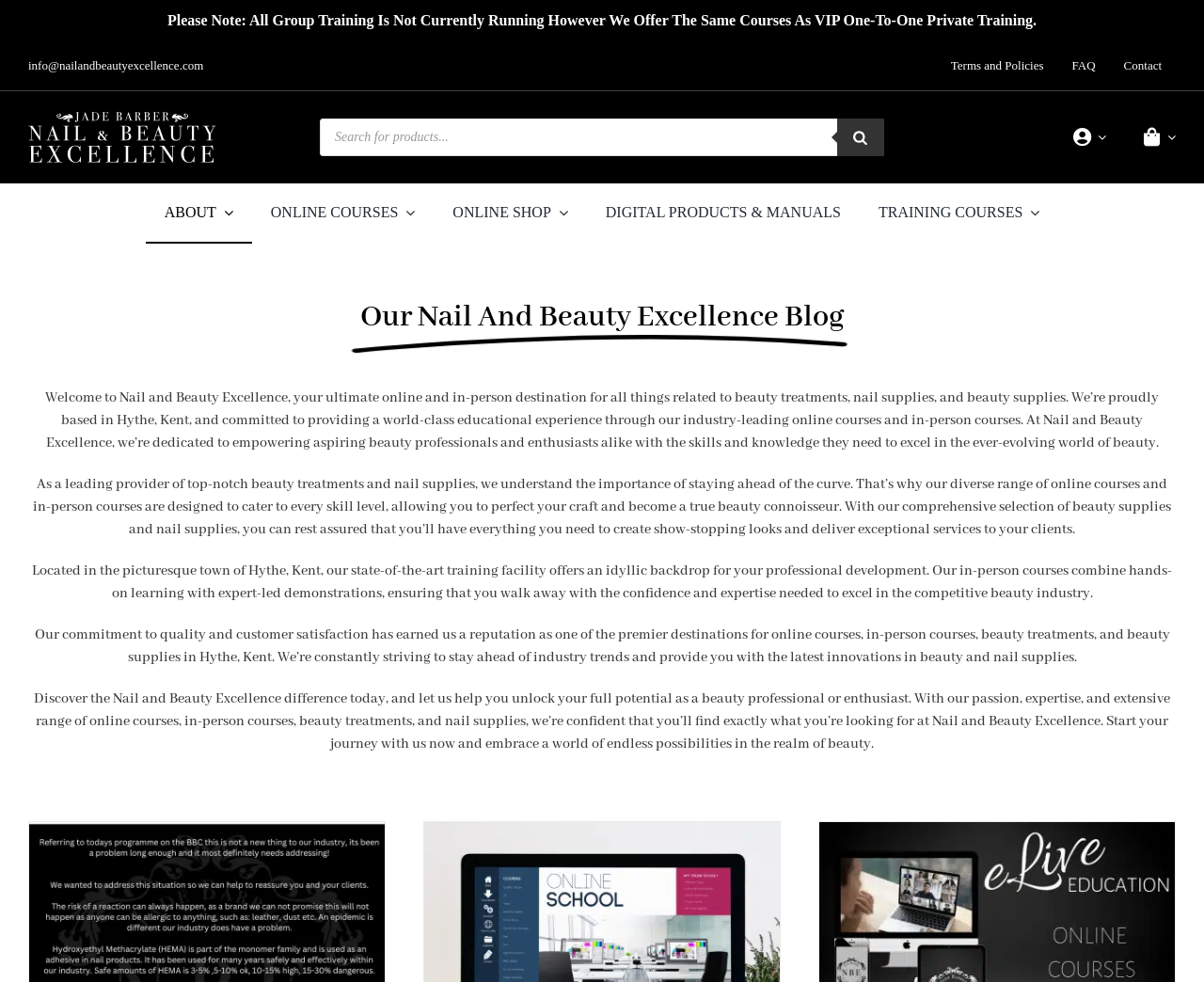Specify the bounding box coordinates of the area to click in order to follow the given instruction: "Contact us."

[0.922, 0.042, 0.977, 0.092]